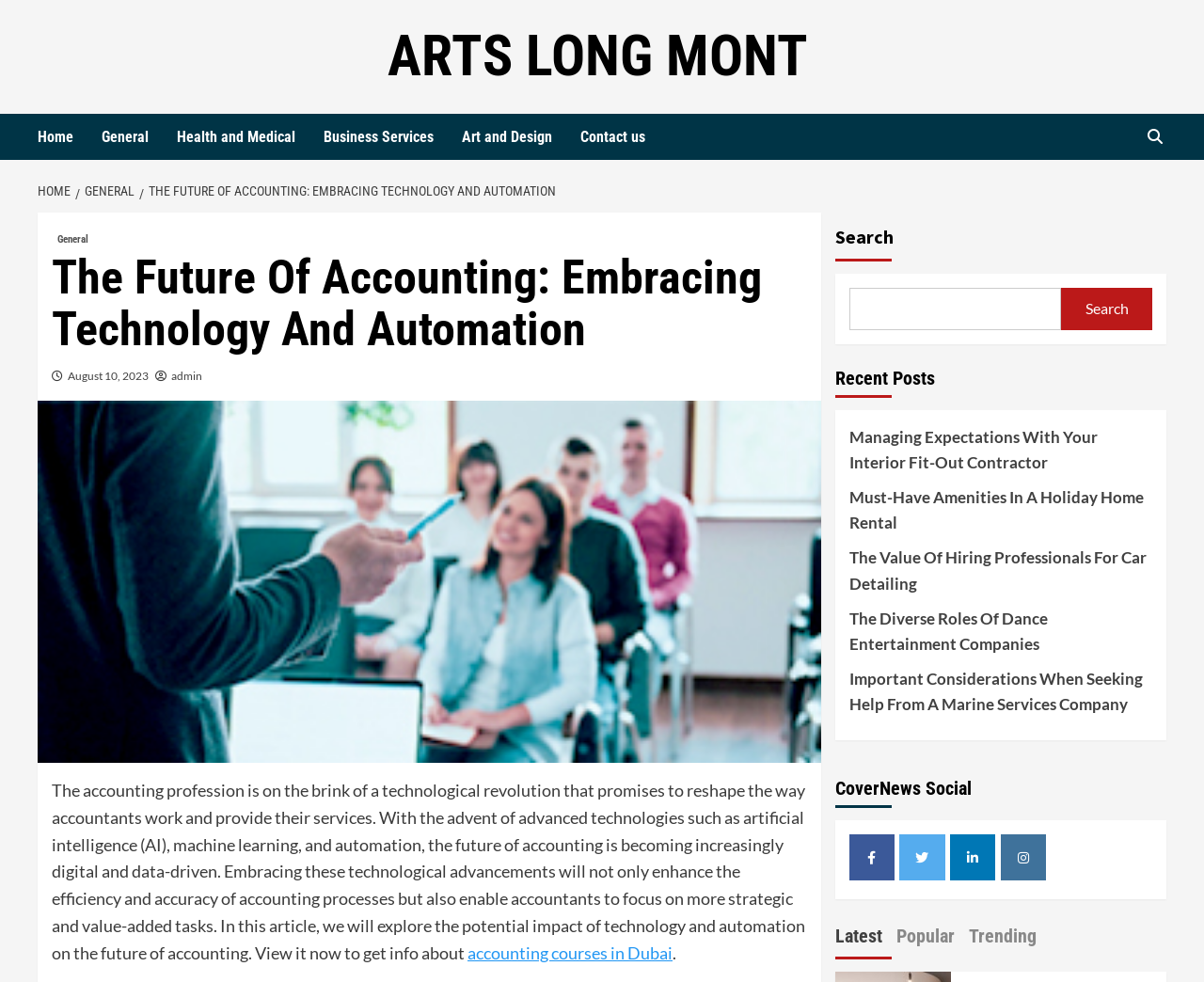Indicate the bounding box coordinates of the element that must be clicked to execute the instruction: "Click on Home". The coordinates should be given as four float numbers between 0 and 1, i.e., [left, top, right, bottom].

[0.031, 0.116, 0.084, 0.163]